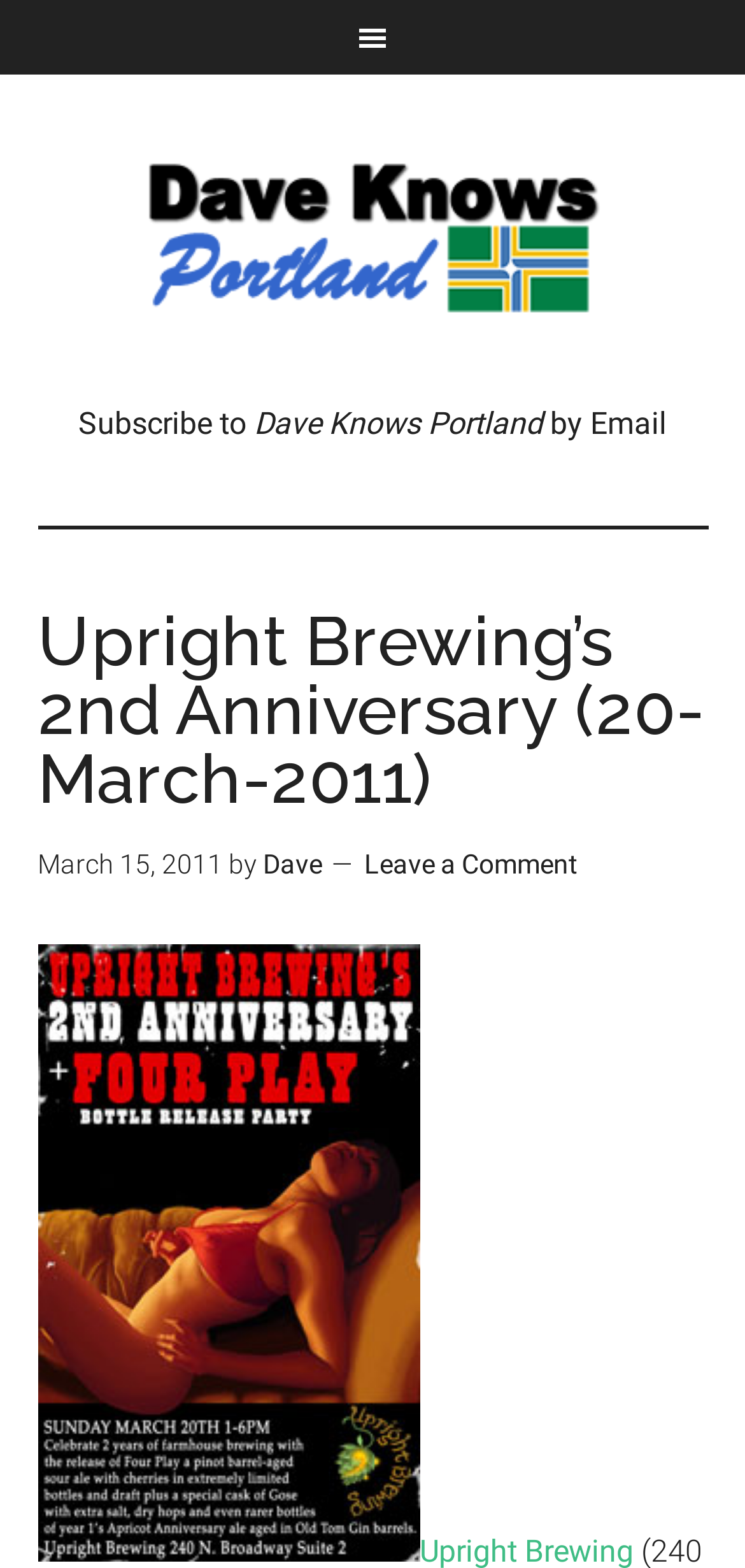How many links are there in the main heading section?
Based on the image, answer the question with a single word or brief phrase.

2